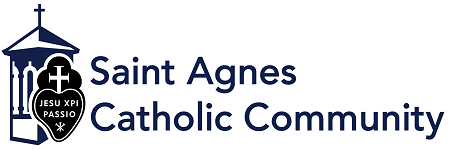Kindly respond to the following question with a single word or a brief phrase: 
What is the purpose of the logo?

To represent the community's identity